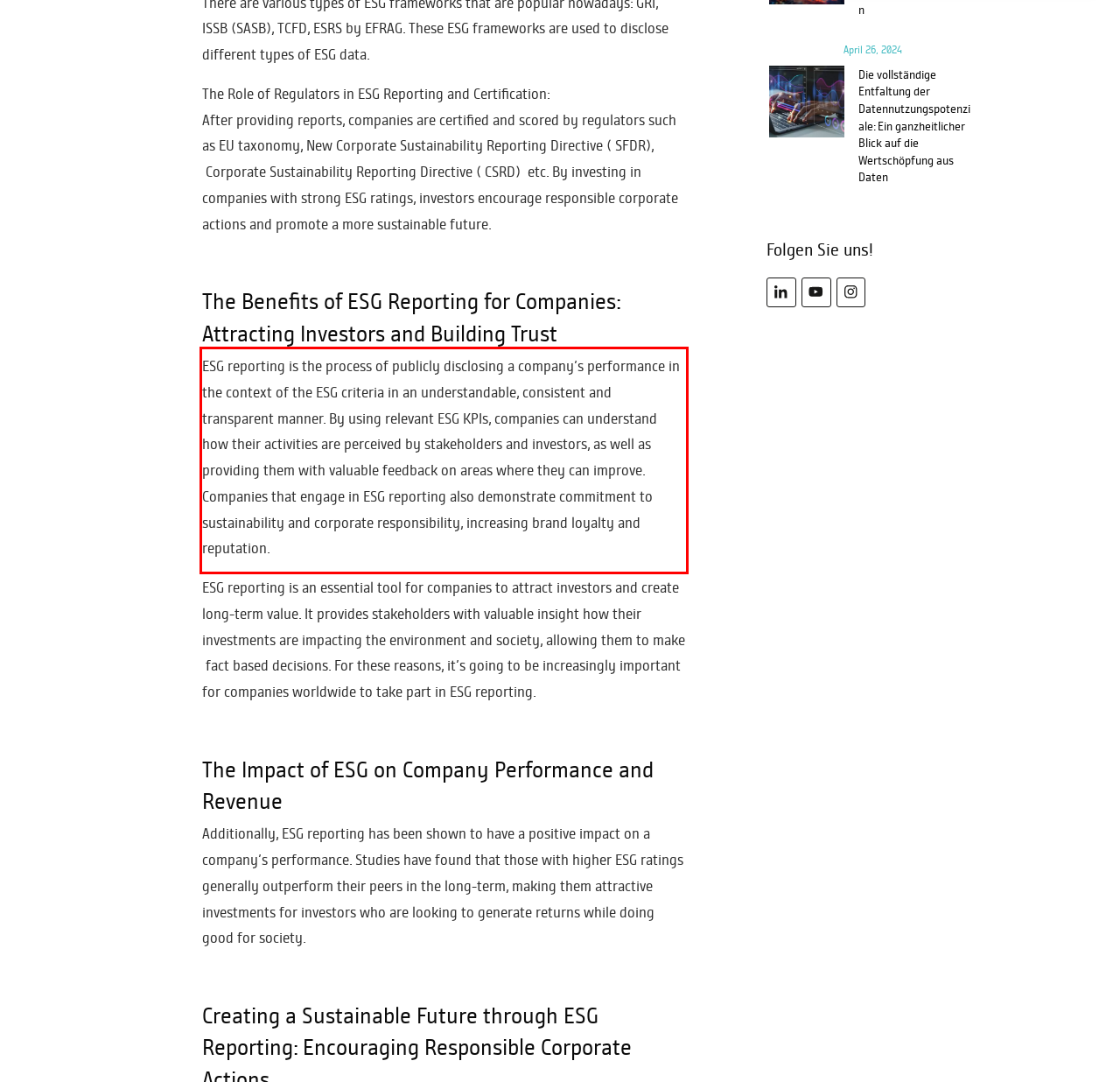You are presented with a screenshot containing a red rectangle. Extract the text found inside this red bounding box.

ESG reporting is the process of publicly disclosing a company’s performance in the context of the ESG criteria in an understandable, consistent and transparent manner. By using relevant ESG KPIs, companies can understand how their activities are perceived by stakeholders and investors, as well as providing them with valuable feedback on areas where they can improve. Companies that engage in ESG reporting also demonstrate commitment to sustainability and corporate responsibility, increasing brand loyalty and reputation.